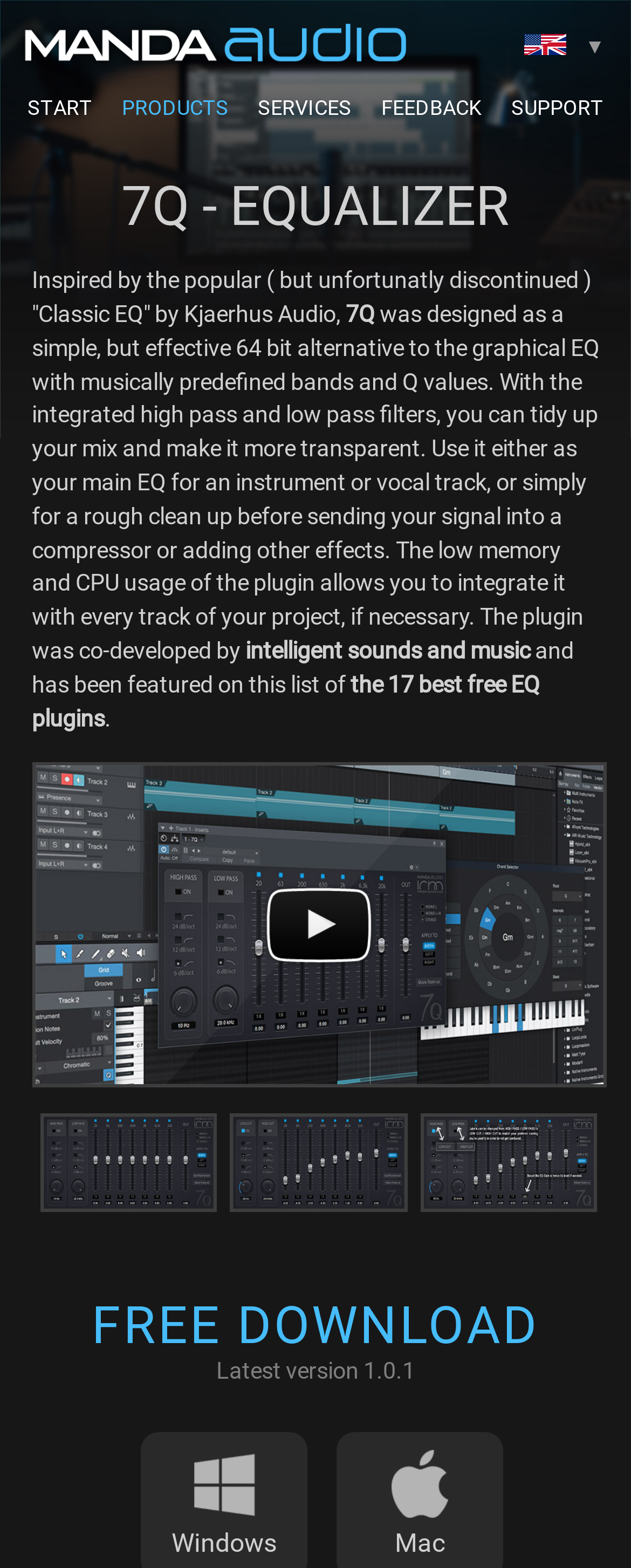Answer the question in one word or a short phrase:
What is the version of the 7Q Graphic EQ plugin?

1.0.1